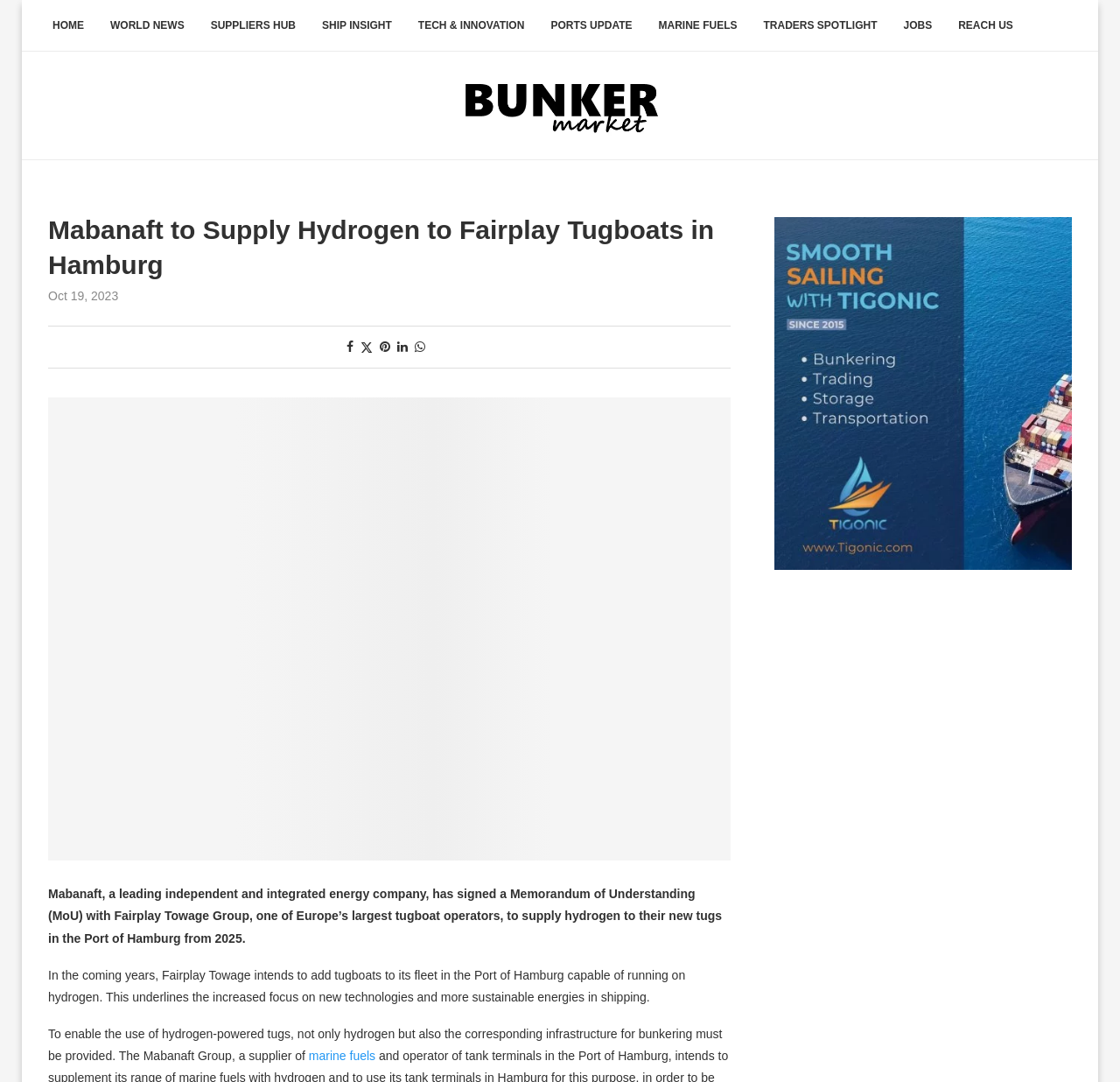Specify the bounding box coordinates of the element's region that should be clicked to achieve the following instruction: "Visit Bunker Market". The bounding box coordinates consist of four float numbers between 0 and 1, in the format [left, top, right, bottom].

[0.406, 0.068, 0.594, 0.127]